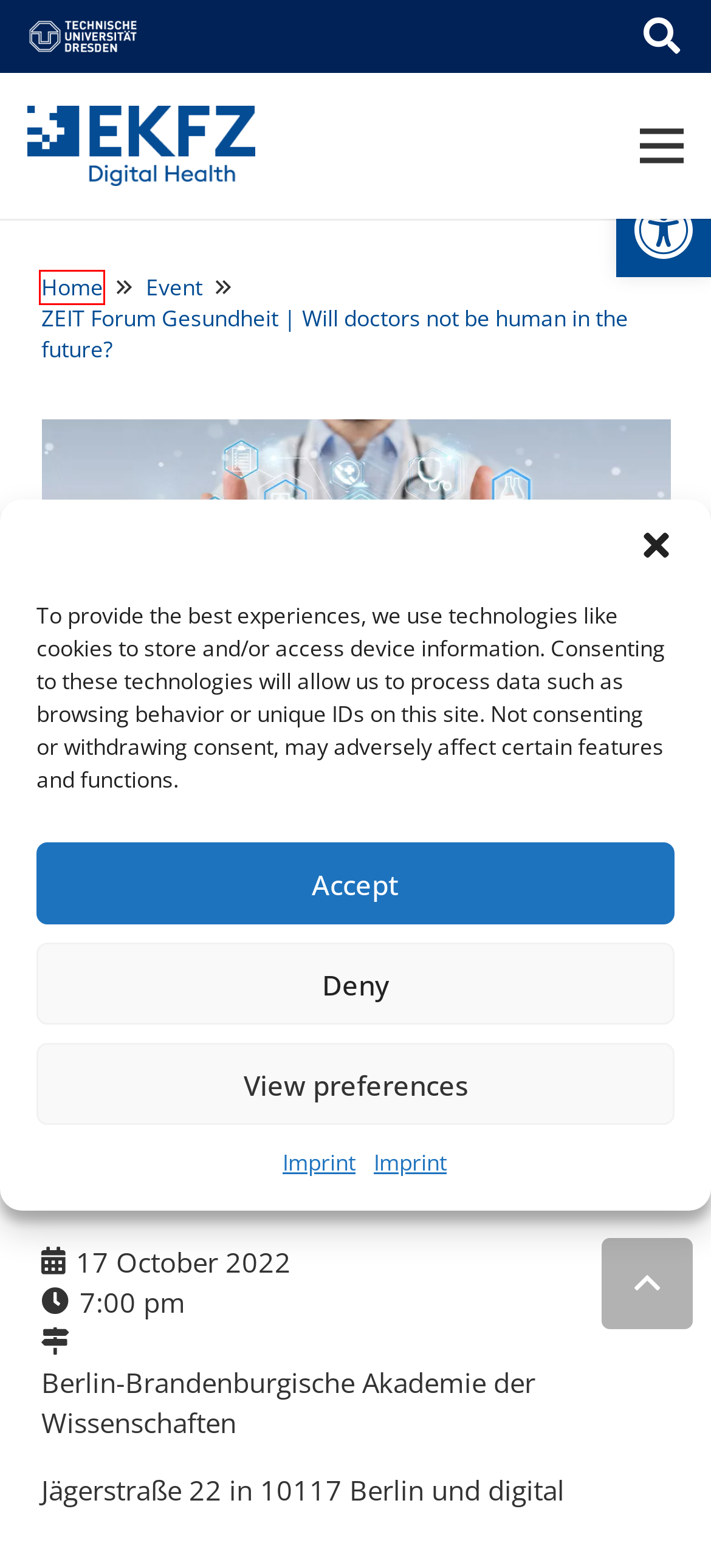View the screenshot of the webpage containing a red bounding box around a UI element. Select the most fitting webpage description for the new page shown after the element in the red bounding box is clicked. Here are the candidates:
A. Event Archives - Else Kröner Fresenius Center for Digital Health
B. SEMECO - Else Kröner Fresenius Center for Digital Health
C. EKFZ News and Events
D. Technische Universität Dresden — TU Dresden
E. EKFZ for Digital Health - Else Kröner Fresenius Center for Digital Health
F. Steering Committee - Else Kröner Fresenius Center for Digital Health
G. Imprint - Else Kröner Fresenius Center for Digital Health
H. Startup Weekend - Else Kröner Fresenius Center for Digital Health

E